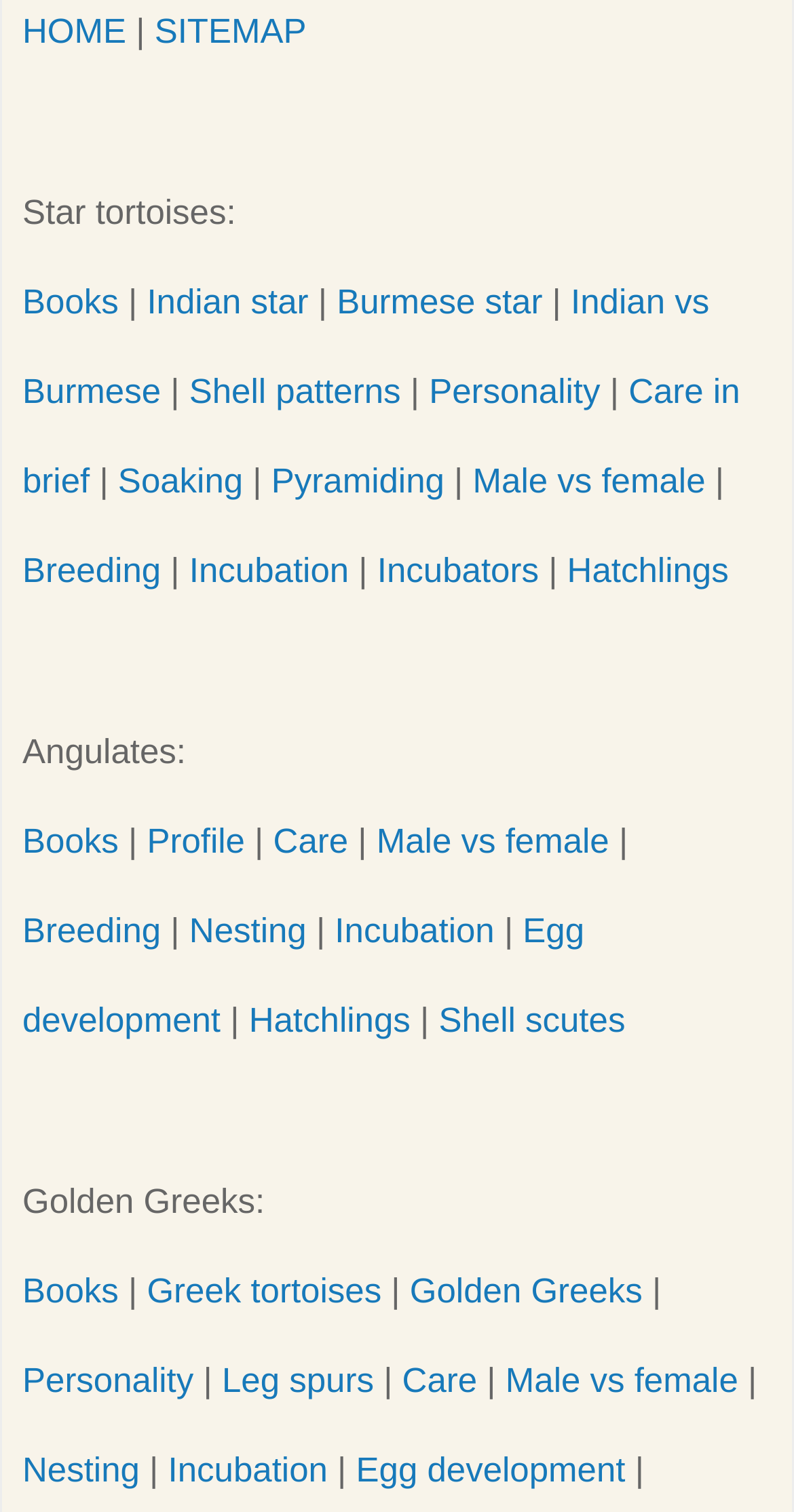Pinpoint the bounding box coordinates of the area that should be clicked to complete the following instruction: "Read about Breeding". The coordinates must be given as four float numbers between 0 and 1, i.e., [left, top, right, bottom].

[0.028, 0.365, 0.203, 0.391]